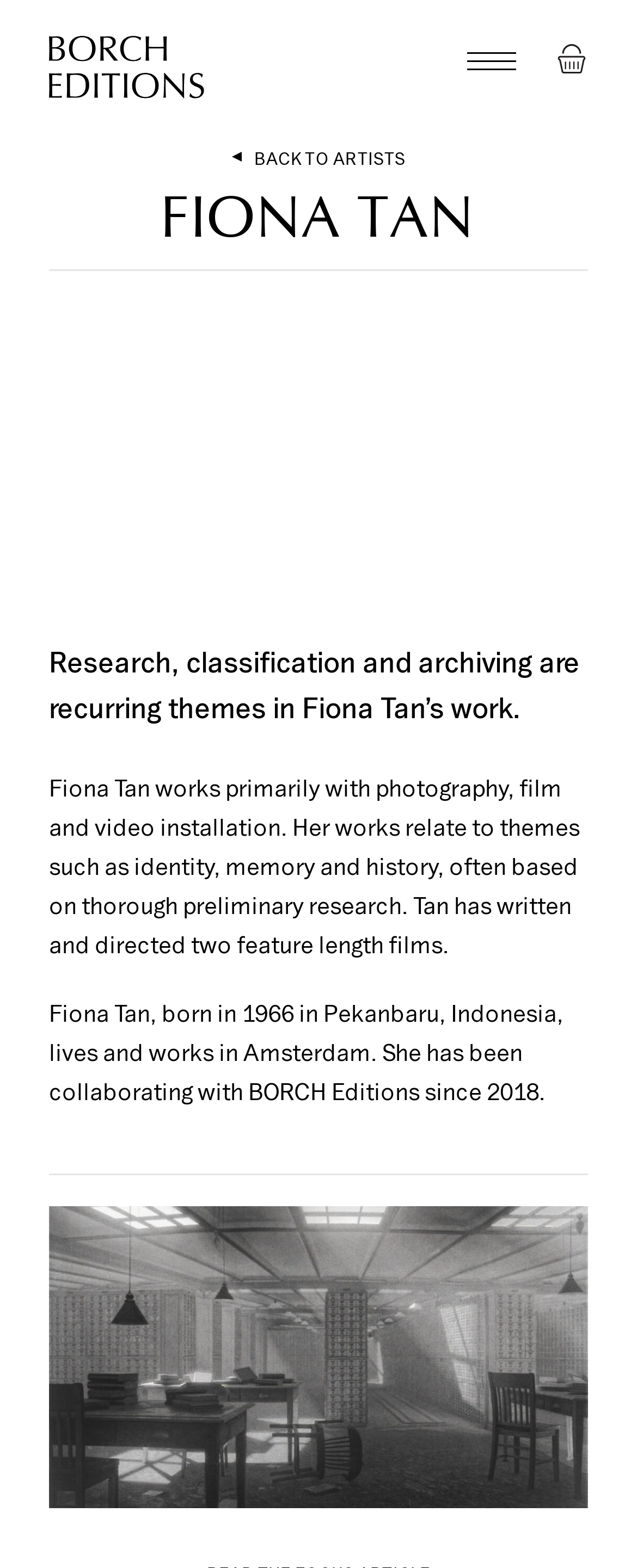What is the name of the organization Fiona Tan has been collaborating with since 2018?
Please provide a detailed and comprehensive answer to the question.

The answer can be found in the StaticText element 'Fiona Tan, born in 1966 in Pekanbaru, Indonesia, lives and works in Amsterdam. She has been collaborating with BORCH Editions since 2018.' which provides information about Fiona Tan's collaborations.